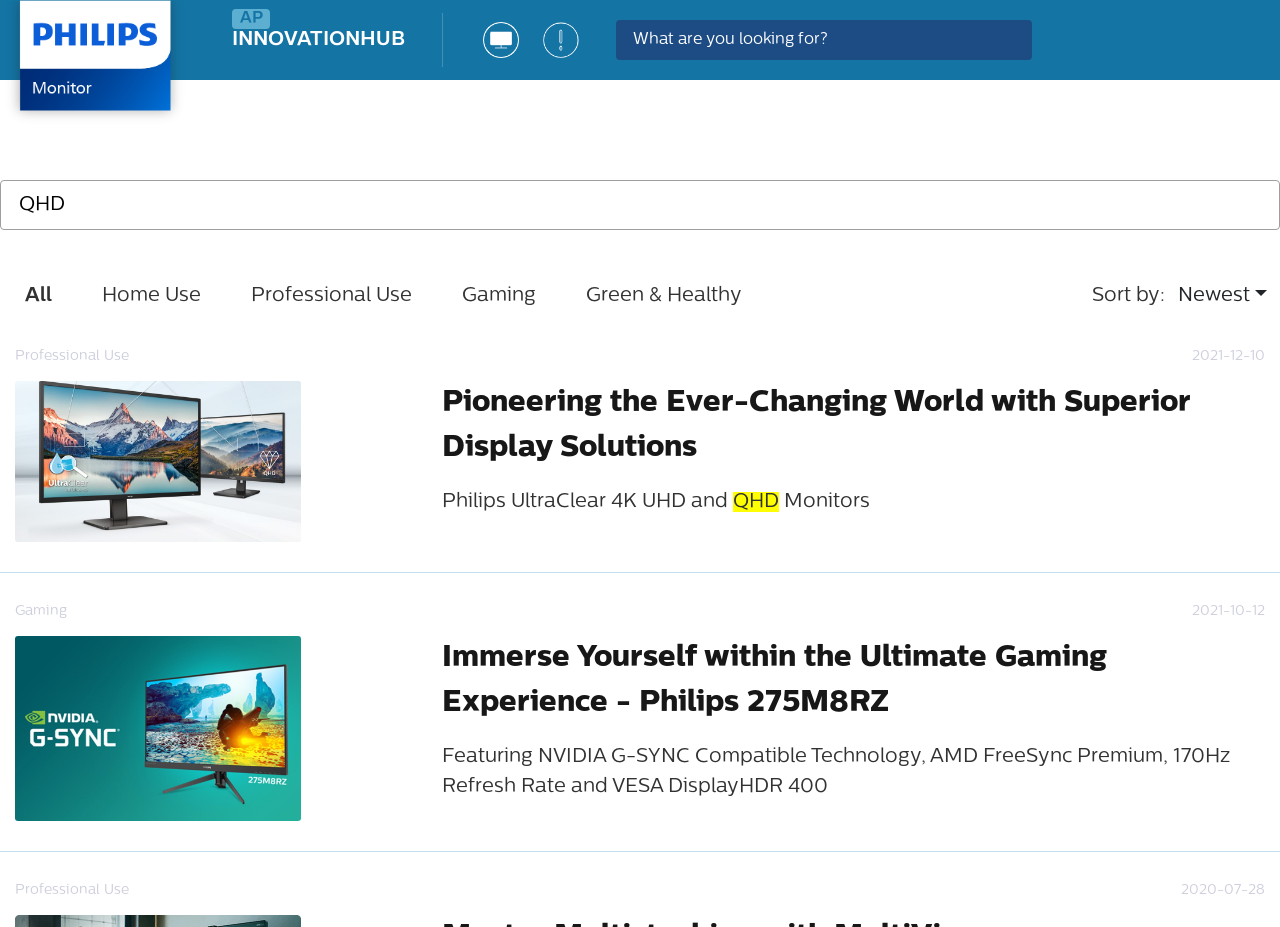Locate the bounding box coordinates of the element that needs to be clicked to carry out the instruction: "Search for Philips Monitor products". The coordinates should be given as four float numbers ranging from 0 to 1, i.e., [left, top, right, bottom].

[0.481, 0.022, 0.806, 0.065]